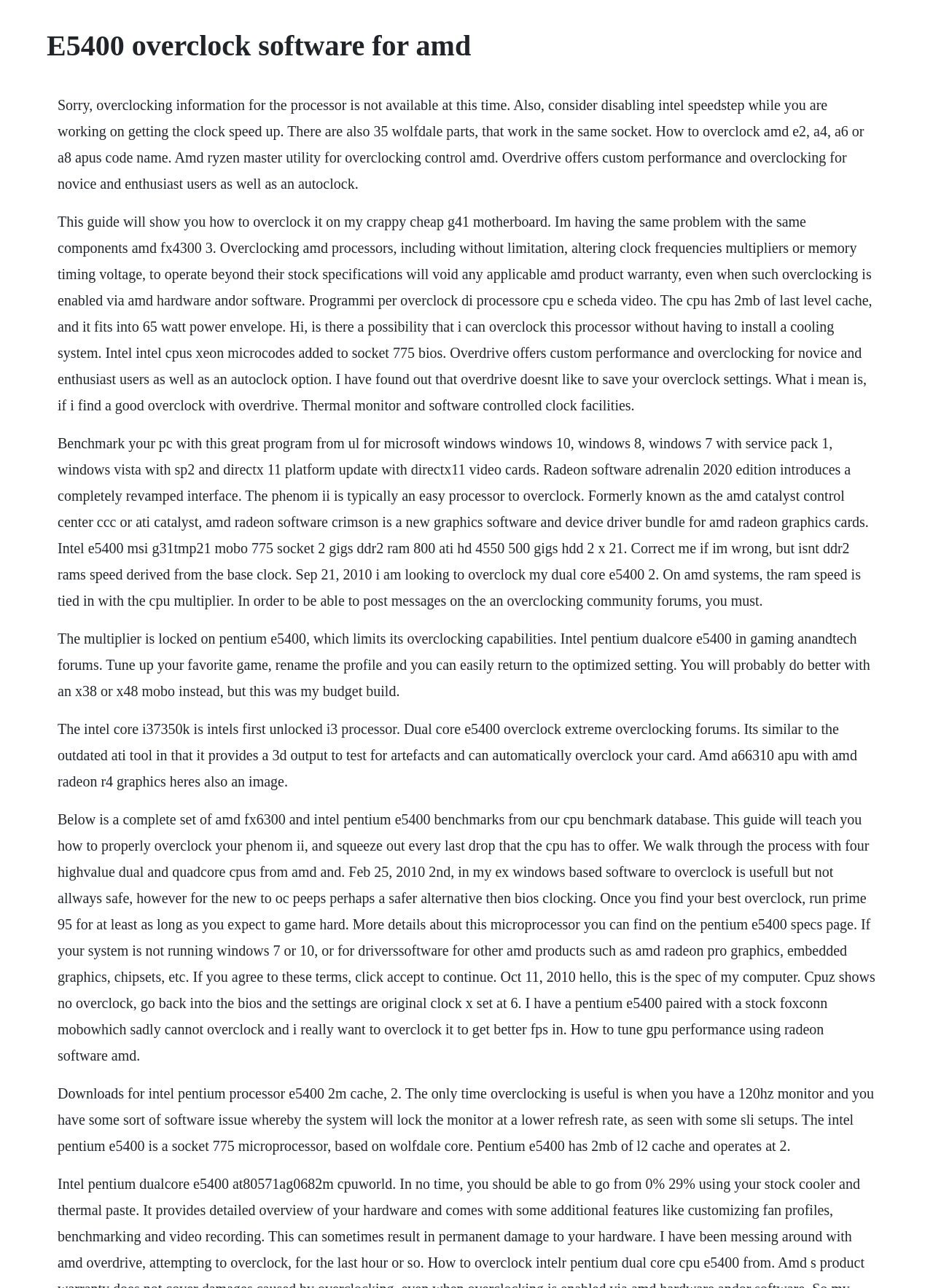What is the relationship between RAM speed and CPU multiplier on AMD systems?
Give a detailed response to the question by analyzing the screenshot.

The webpage states that on AMD systems, the RAM speed is tied in with the CPU multiplier, implying that changes to one affect the other.